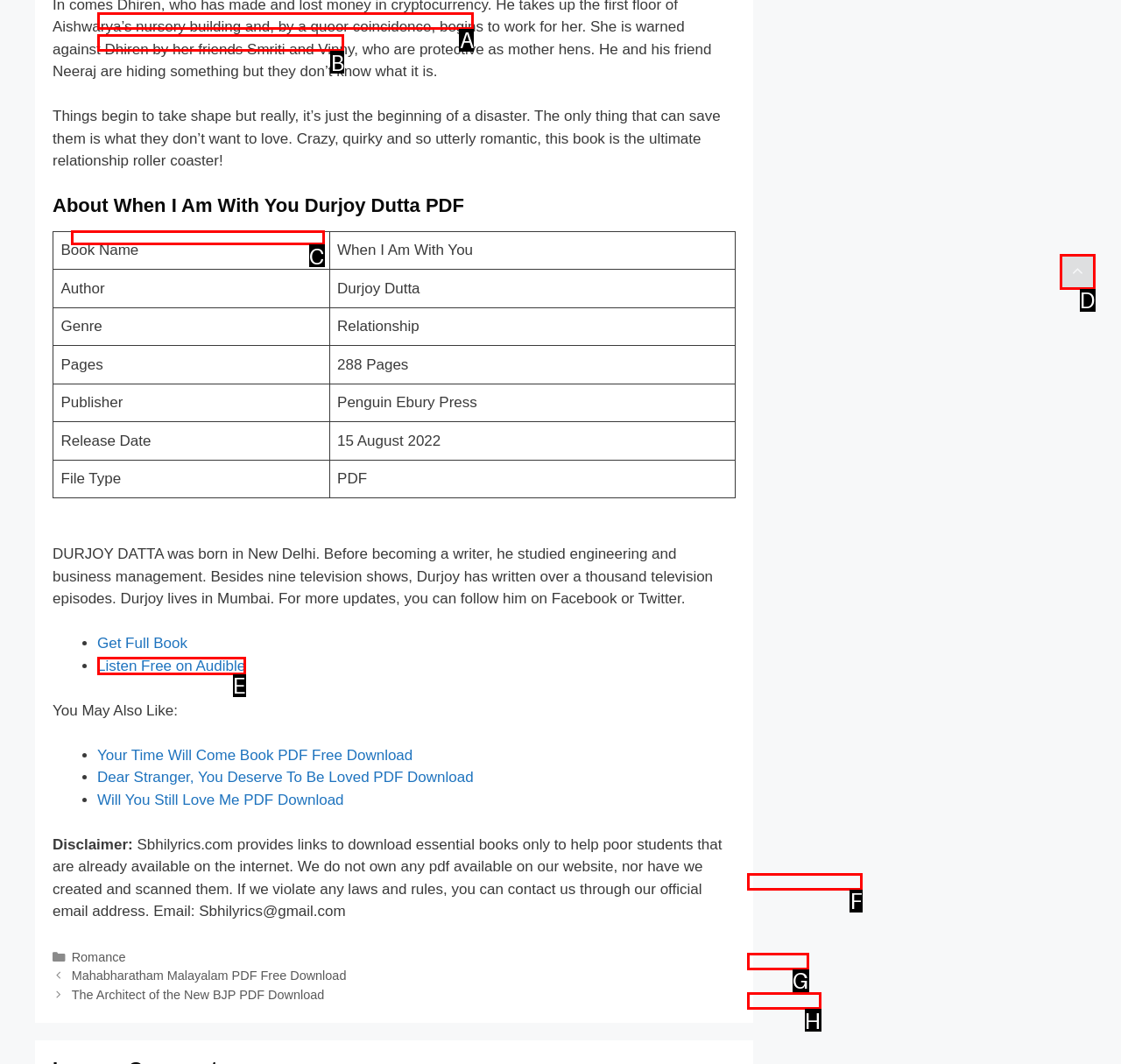Identify the correct choice to execute this task: Listen to the book on Audible
Respond with the letter corresponding to the right option from the available choices.

E